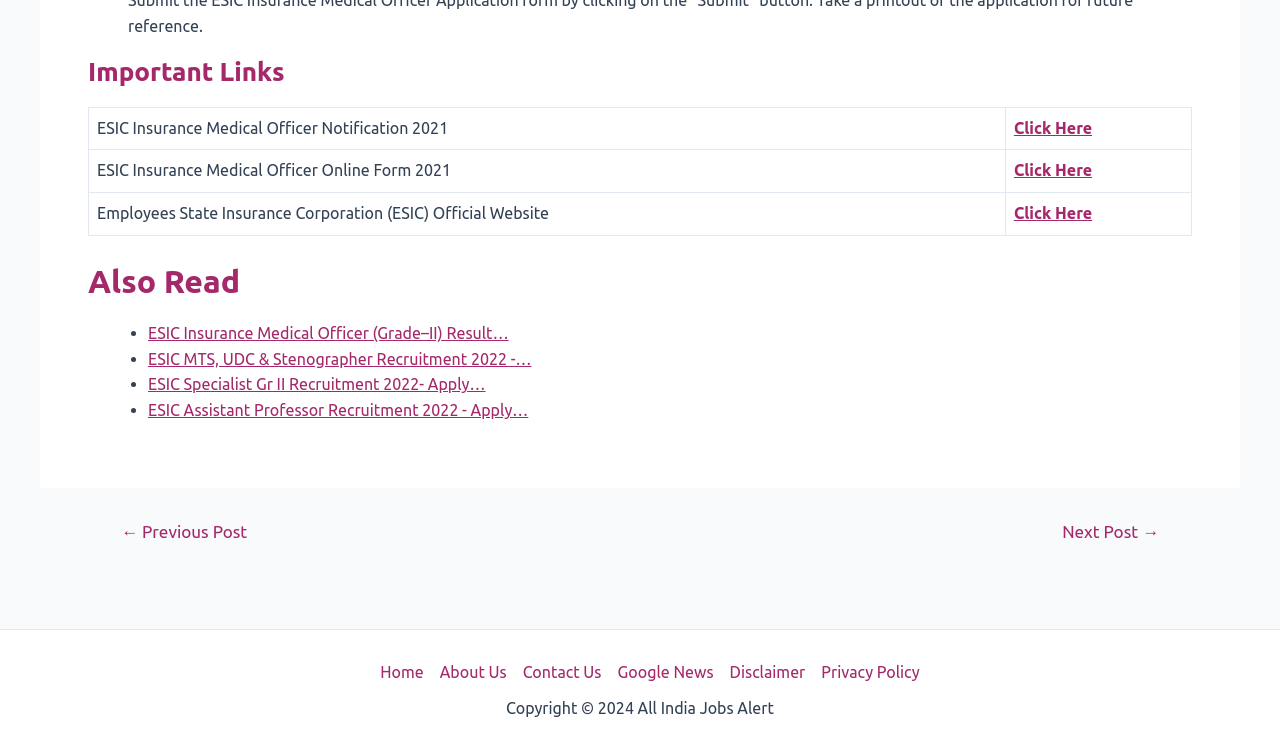What is the purpose of the table?
Analyze the image and deliver a detailed answer to the question.

The table is used to display important links related to ESIC Insurance Medical Officer Notification 2021, ESIC Insurance Medical Officer Online Form 2021, and Employees State Insurance Corporation (ESIC) Official Website. The table has three rows, each containing a description and a 'Click Here' link.